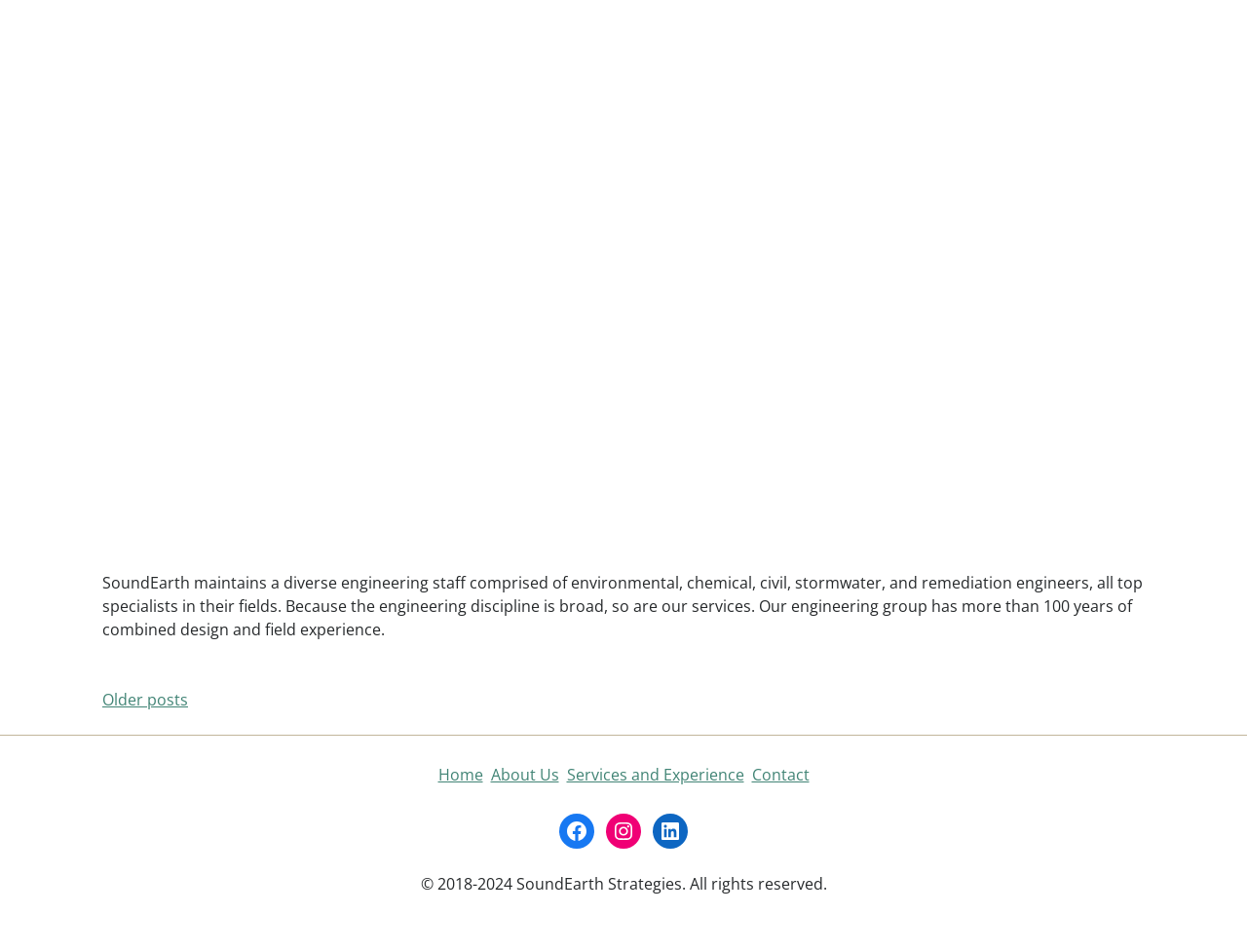Determine the bounding box coordinates for the area that needs to be clicked to fulfill this task: "go to home page". The coordinates must be given as four float numbers between 0 and 1, i.e., [left, top, right, bottom].

[0.351, 0.802, 0.387, 0.825]